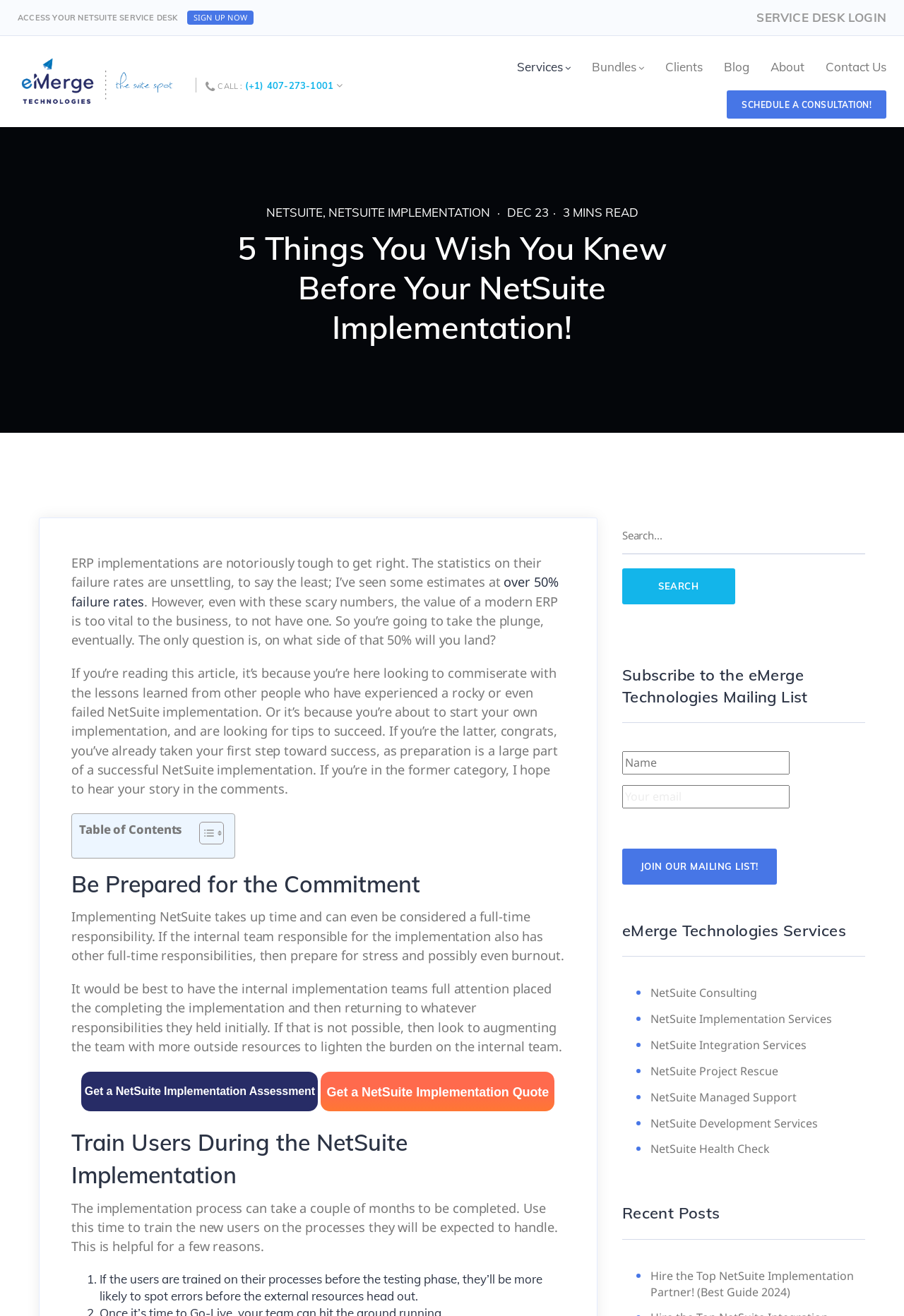What is the company name mentioned on the webpage?
Using the image, respond with a single word or phrase.

eMerge Technologies